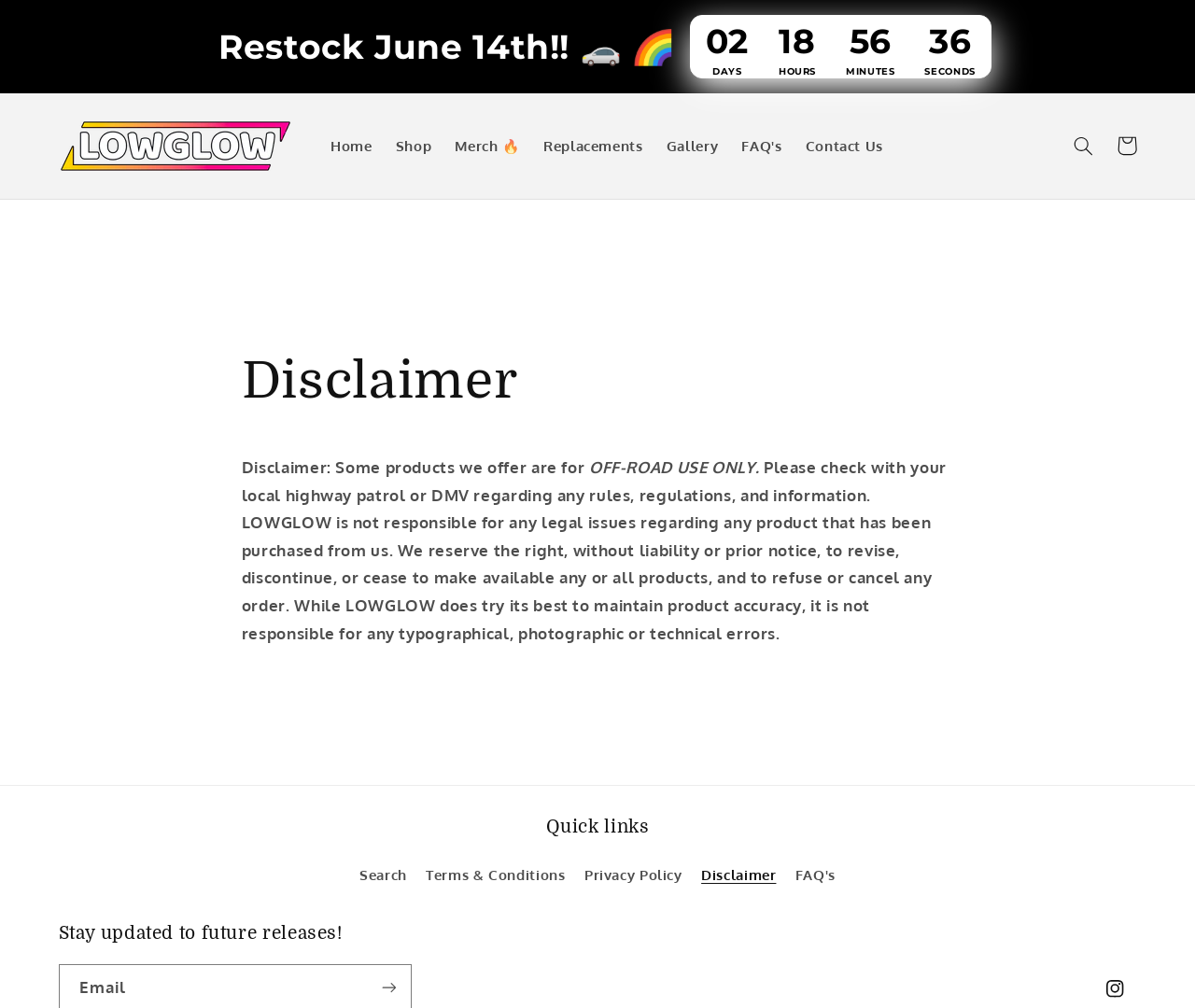Locate the bounding box coordinates of the clickable region necessary to complete the following instruction: "View the Cart". Provide the coordinates in the format of four float numbers between 0 and 1, i.e., [left, top, right, bottom].

[0.925, 0.123, 0.961, 0.166]